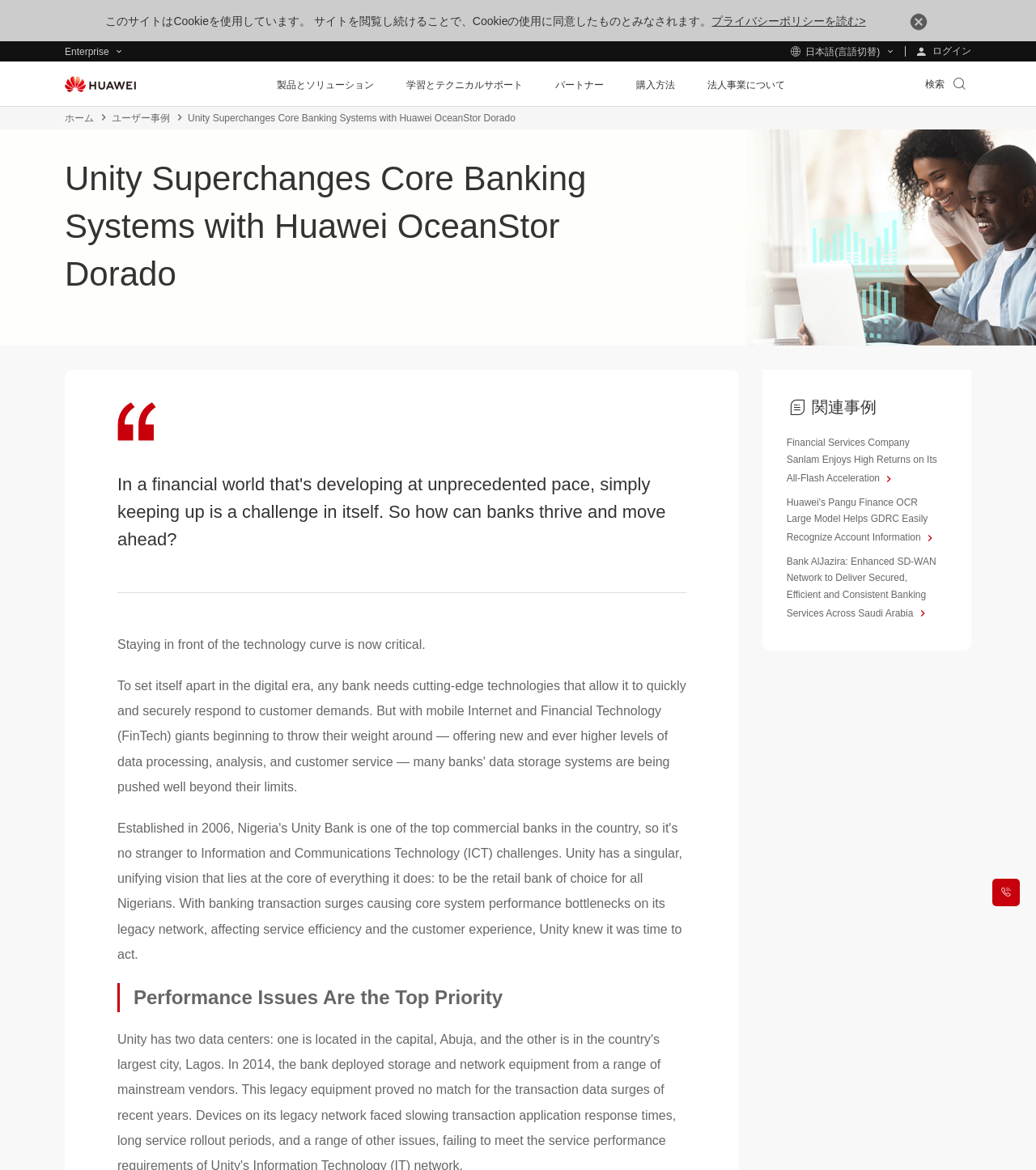Please find the bounding box for the UI element described by: "parent_node: このサイトはCookieを使用しています。 サイトを閲覧し続けることで、Cookieの使用に同意したものとみなされます。プライバシーポリシーを読む> title="Close"".

[0.875, 0.01, 0.898, 0.031]